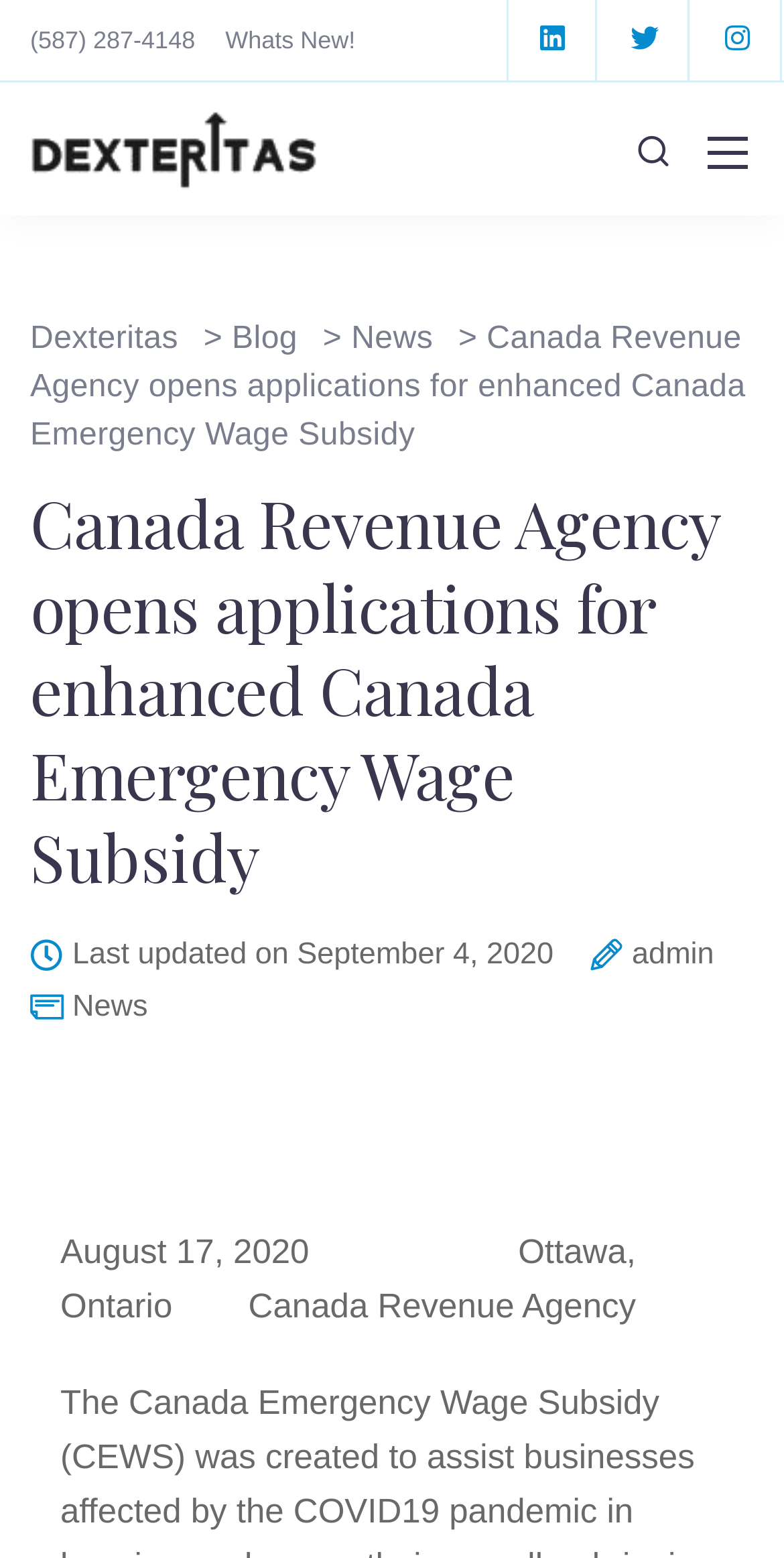Please find the bounding box coordinates of the element's region to be clicked to carry out this instruction: "Go to the Blog page".

[0.296, 0.207, 0.38, 0.228]